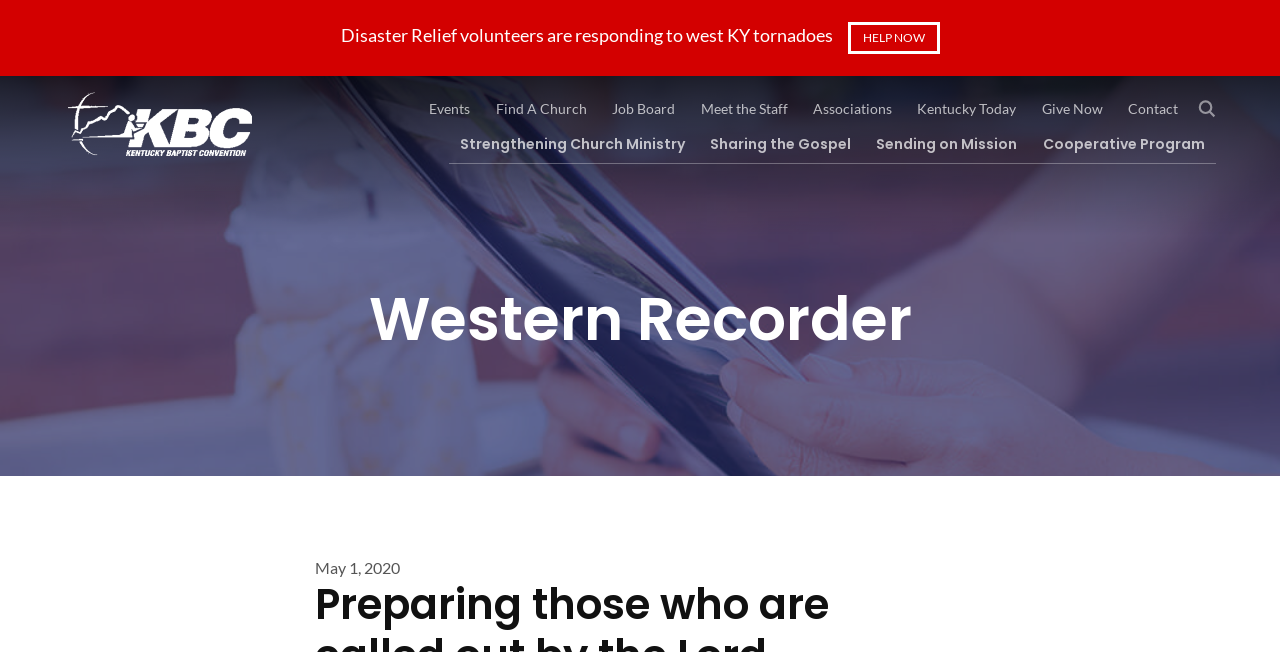Indicate the bounding box coordinates of the element that must be clicked to execute the instruction: "Read Western Recorder". The coordinates should be given as four float numbers between 0 and 1, i.e., [left, top, right, bottom].

[0.288, 0.425, 0.712, 0.554]